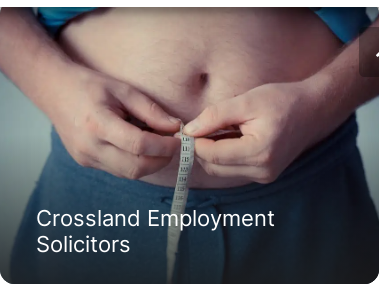Describe thoroughly the contents of the image.

The image showcases an individual holding a measuring tape at their waist, symbolizing the concept of measurement and assessment. This visual is associated with the "Crossland Employment Solicitors" case study, which reflects the firm's focus on employment law and the balance of various workplace dynamics. The imagery may pertain to themes of evaluation, perhaps illustrating the idea of measuring workplace equality or fairness in employment practices, particularly concerning issues faced by transgender workers as highlighted in recent campaigns. The combination of the personal and professional context underscores Crossland’s commitment to ethical practices in the workplace.